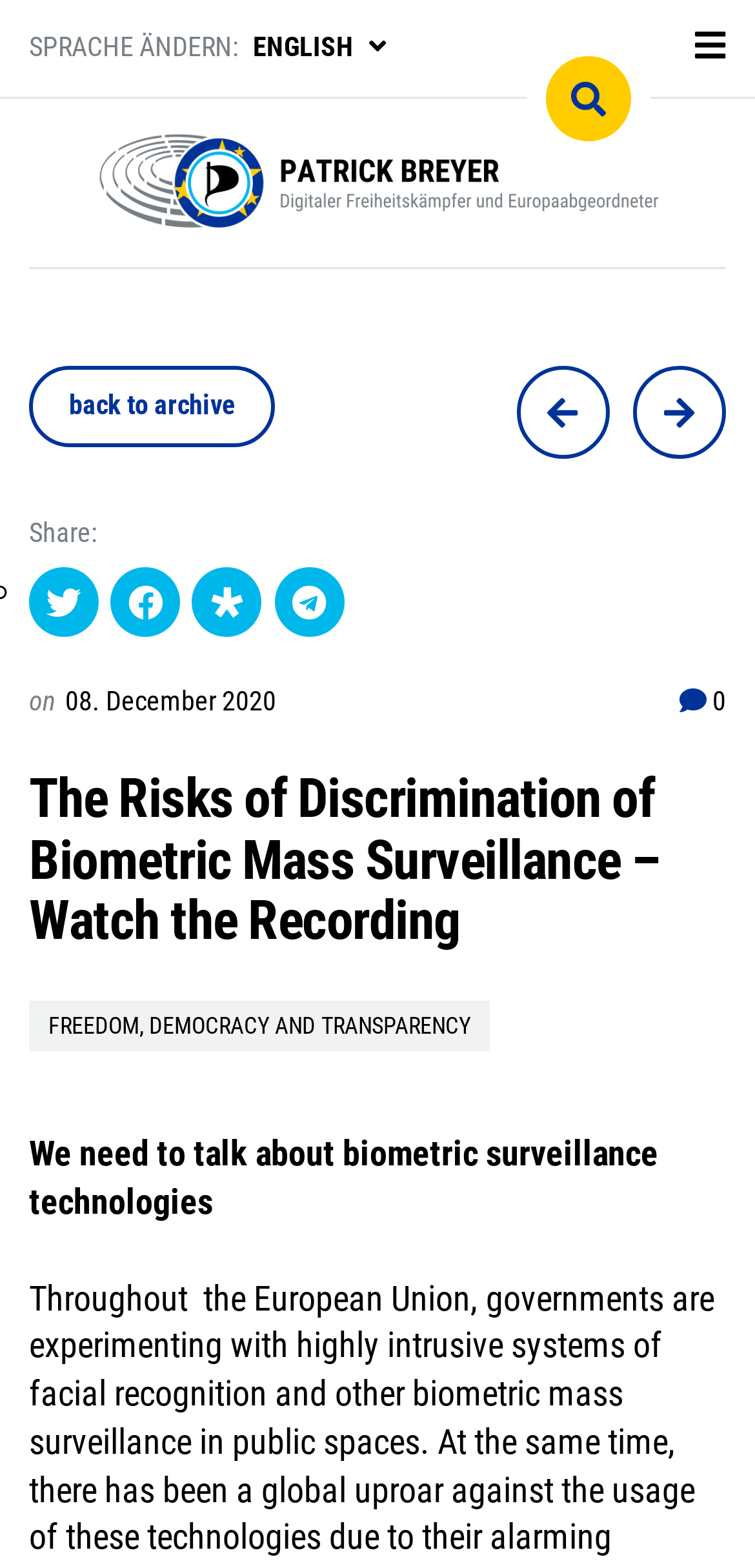What is the date of the webpage's publication?
Based on the visual, give a brief answer using one word or a short phrase.

08. December 2020